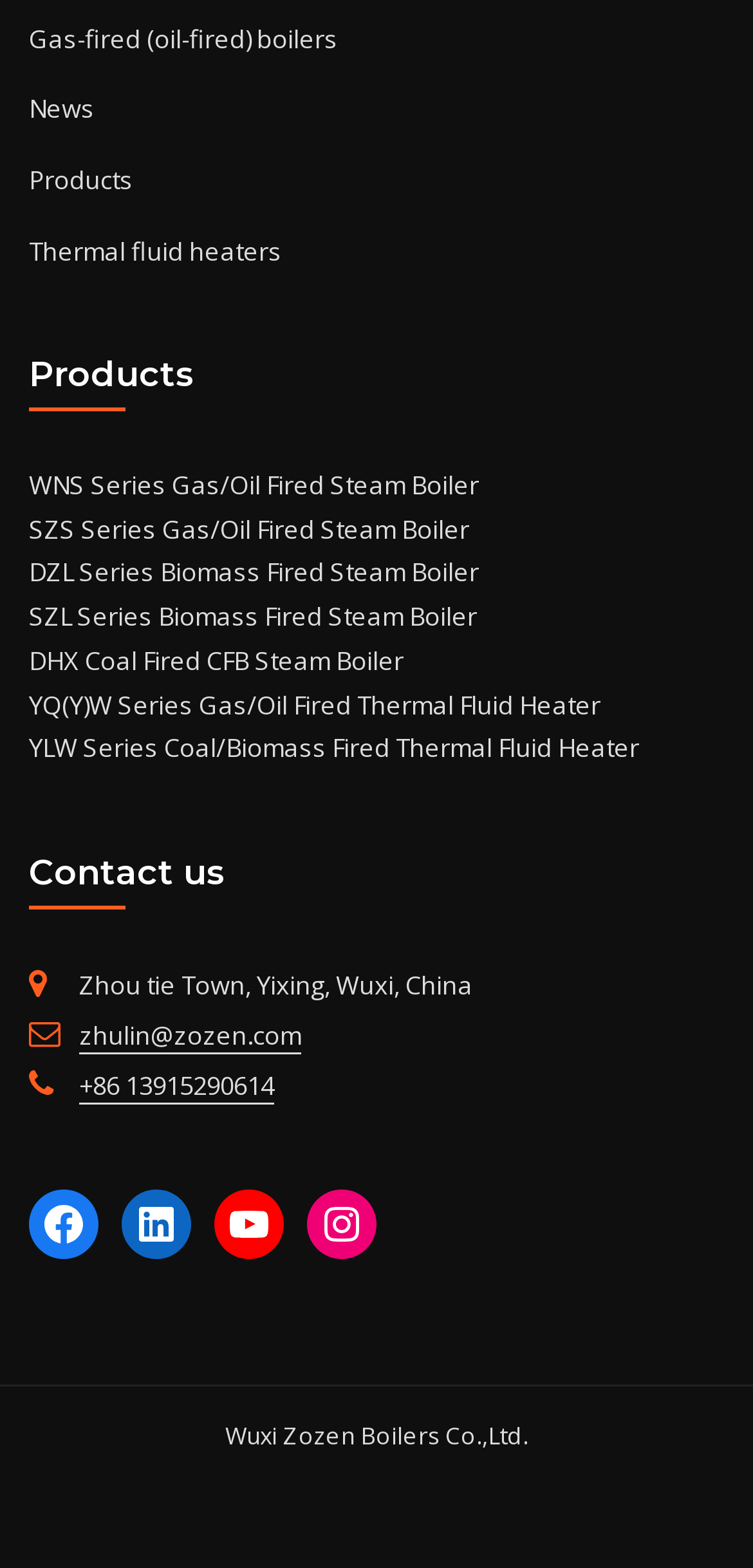How many social media platforms are linked?
Ensure your answer is thorough and detailed.

I counted the number of social media links at the bottom of the page, which are 'Facebook', 'LinkedIn', 'YouTube', and 'Instagram', so there are 4 social media platforms linked.